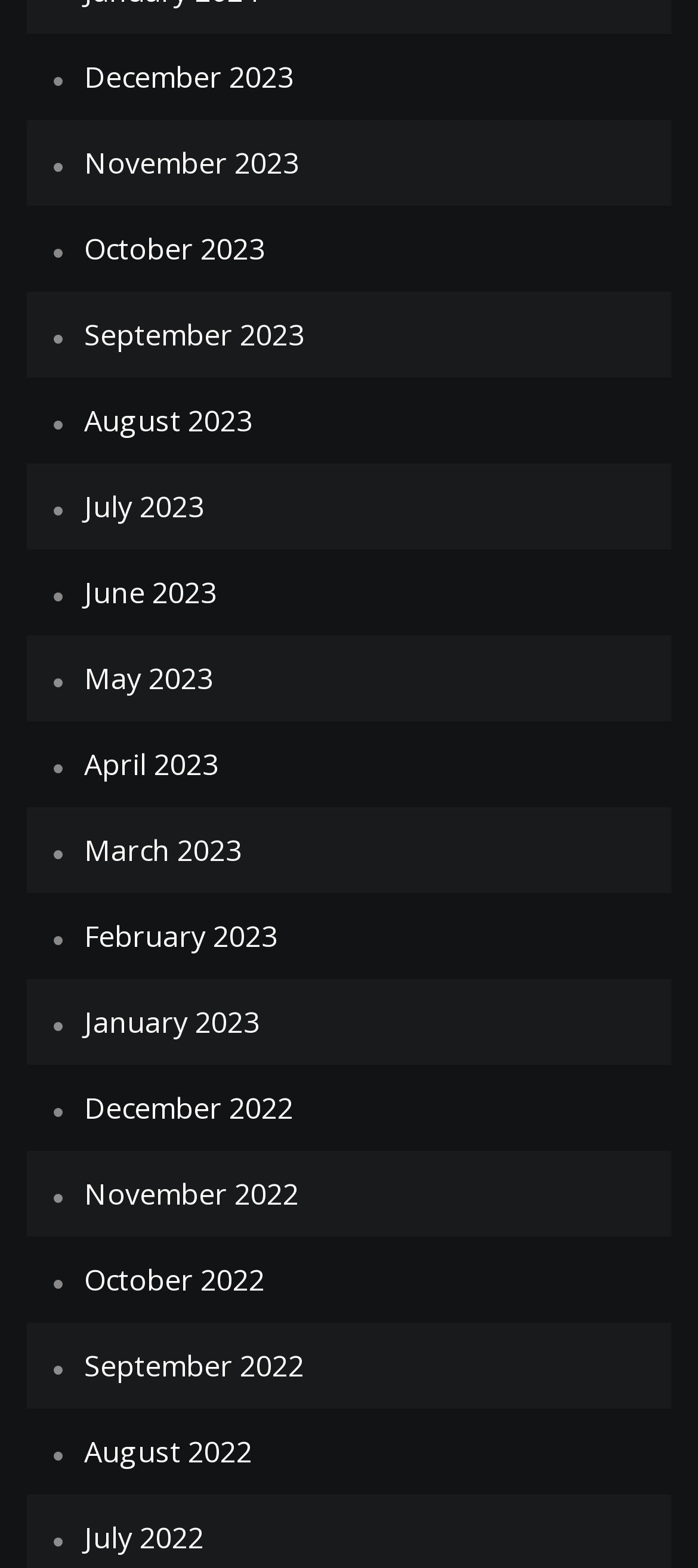Identify the bounding box coordinates of the clickable region to carry out the given instruction: "View December 2023".

[0.121, 0.037, 0.421, 0.062]